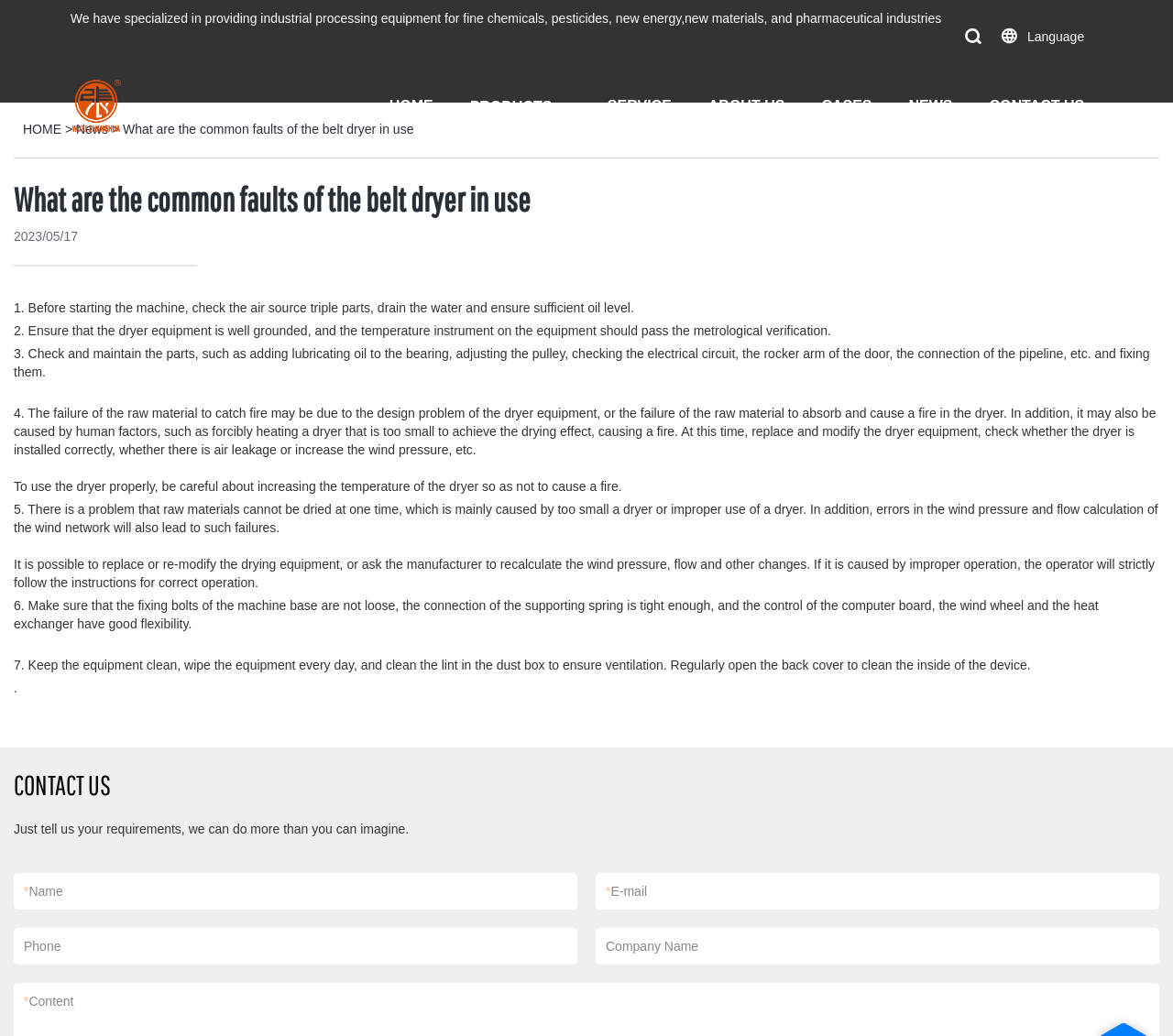Determine the bounding box coordinates for the clickable element required to fulfill the instruction: "Click the 'News' link". Provide the coordinates as four float numbers between 0 and 1, i.e., [left, top, right, bottom].

[0.065, 0.118, 0.092, 0.132]